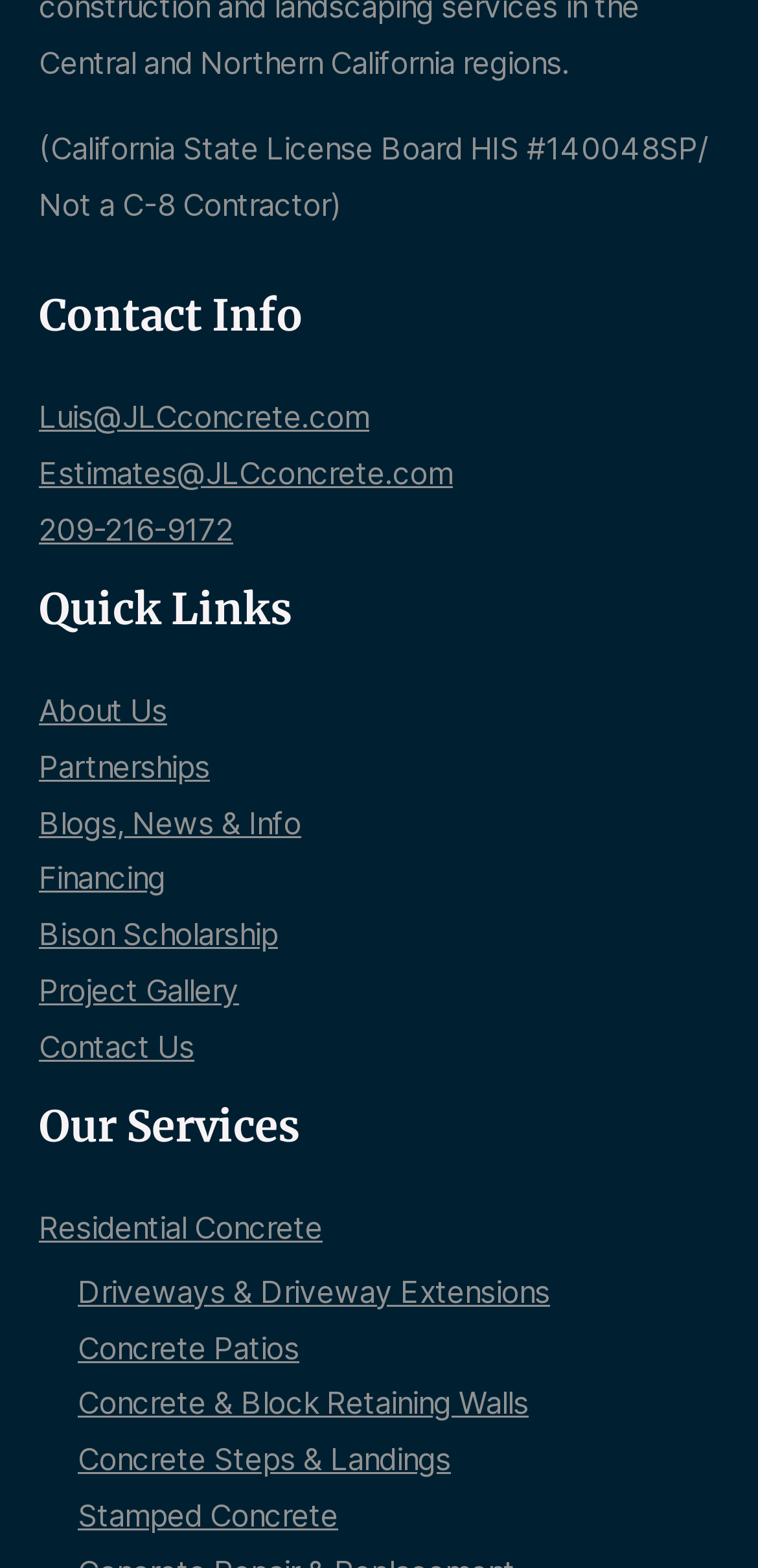Show the bounding box coordinates for the HTML element as described: "Concrete & Block Retaining Walls".

[0.103, 0.883, 0.697, 0.907]